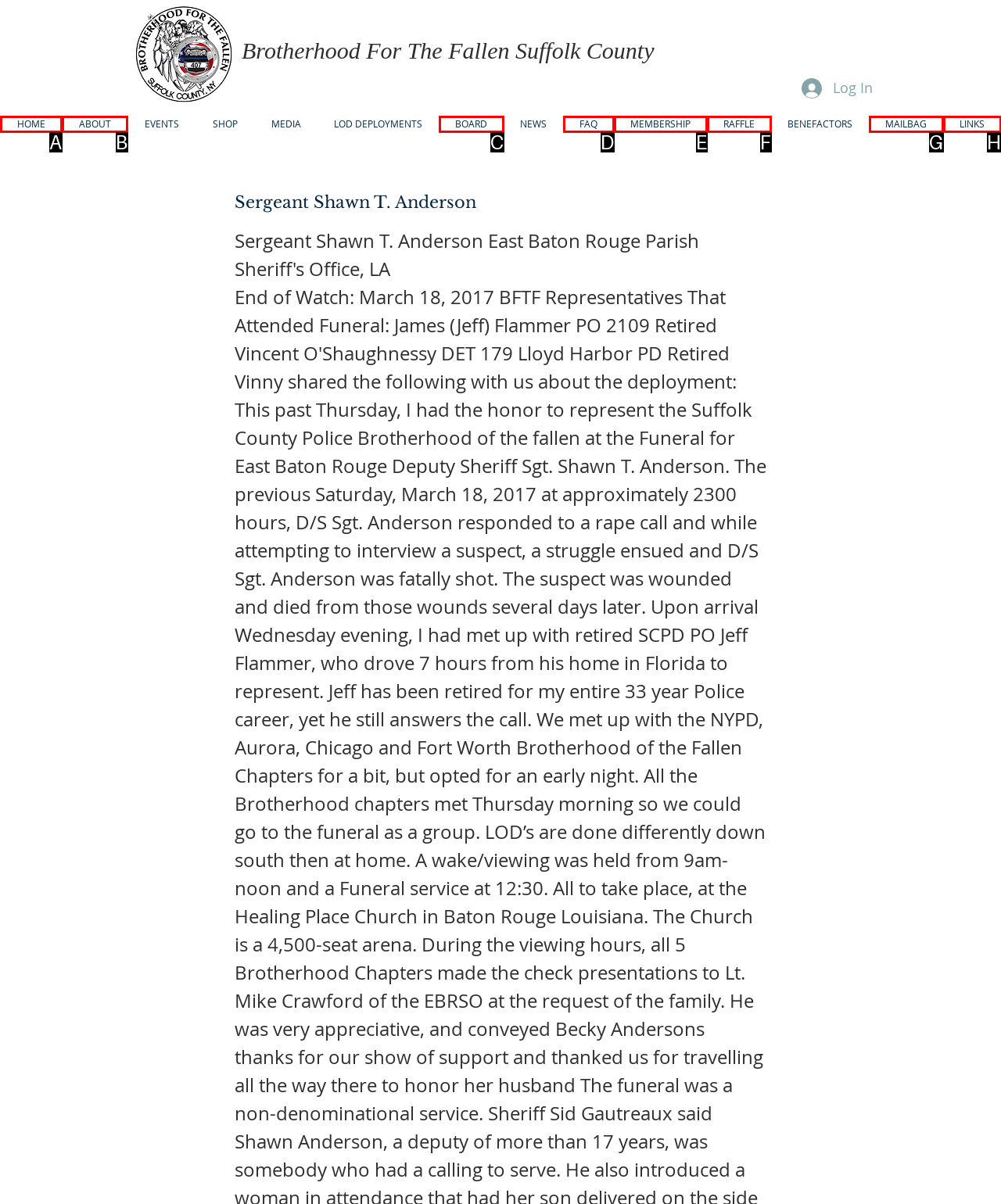Tell me which one HTML element best matches the description: LINKS Answer with the option's letter from the given choices directly.

H